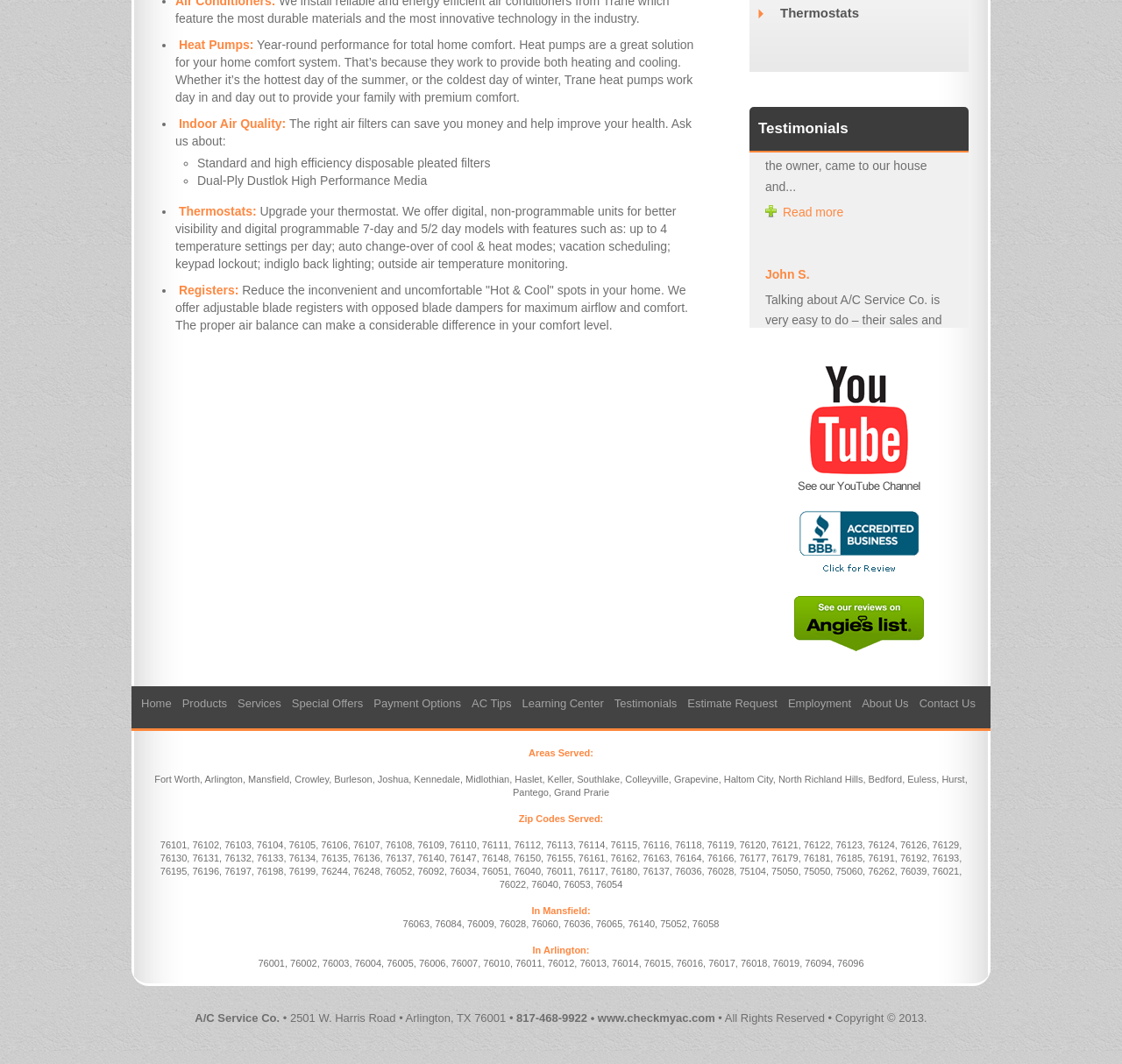Using the webpage screenshot and the element description Read more, determine the bounding box coordinates. Specify the coordinates in the format (top-left x, top-left y, bottom-right x, bottom-right y) with values ranging from 0 to 1.

[0.682, 0.767, 0.849, 0.79]